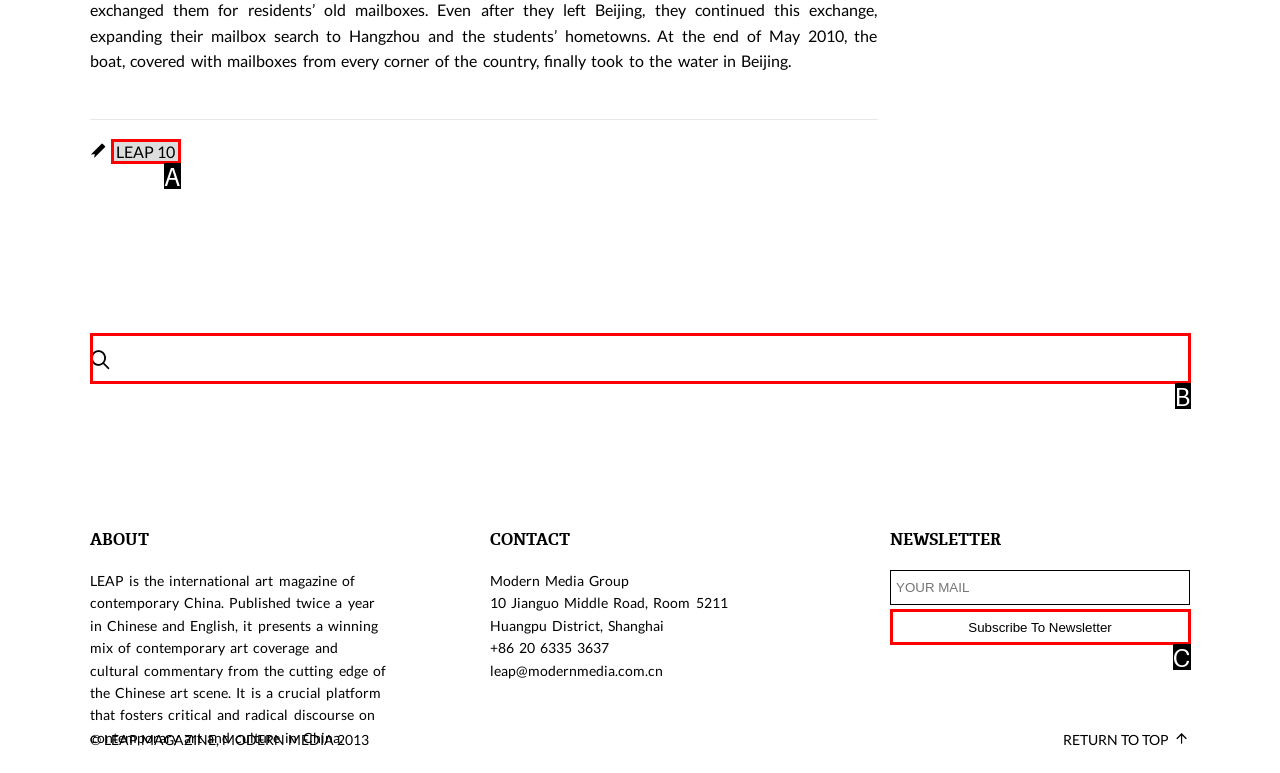Select the HTML element that fits the following description: LEAP 10
Provide the letter of the matching option.

A